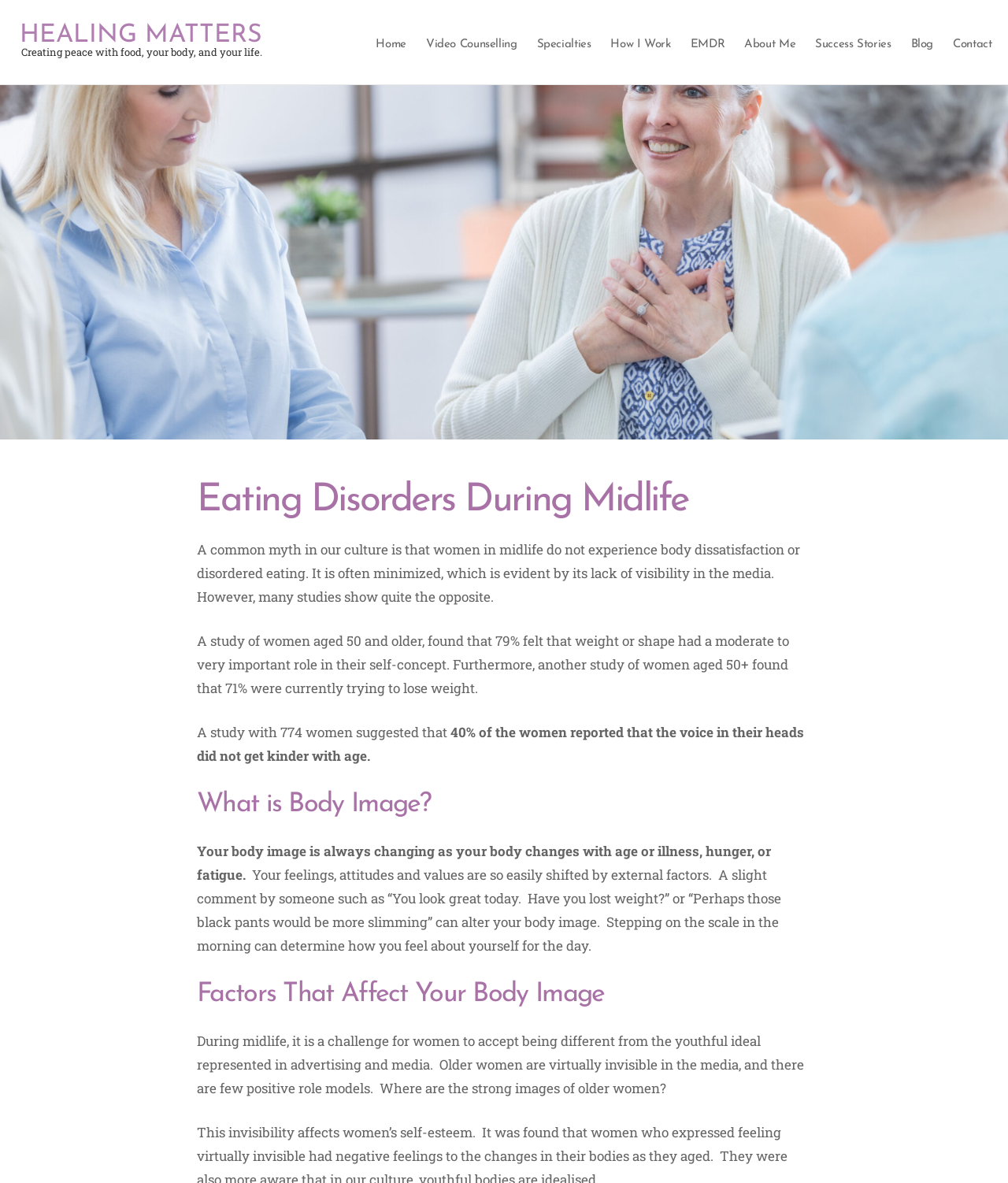Specify the bounding box coordinates of the area that needs to be clicked to achieve the following instruction: "Read about 'Eating Disorders During Midlife'".

[0.195, 0.405, 0.805, 0.441]